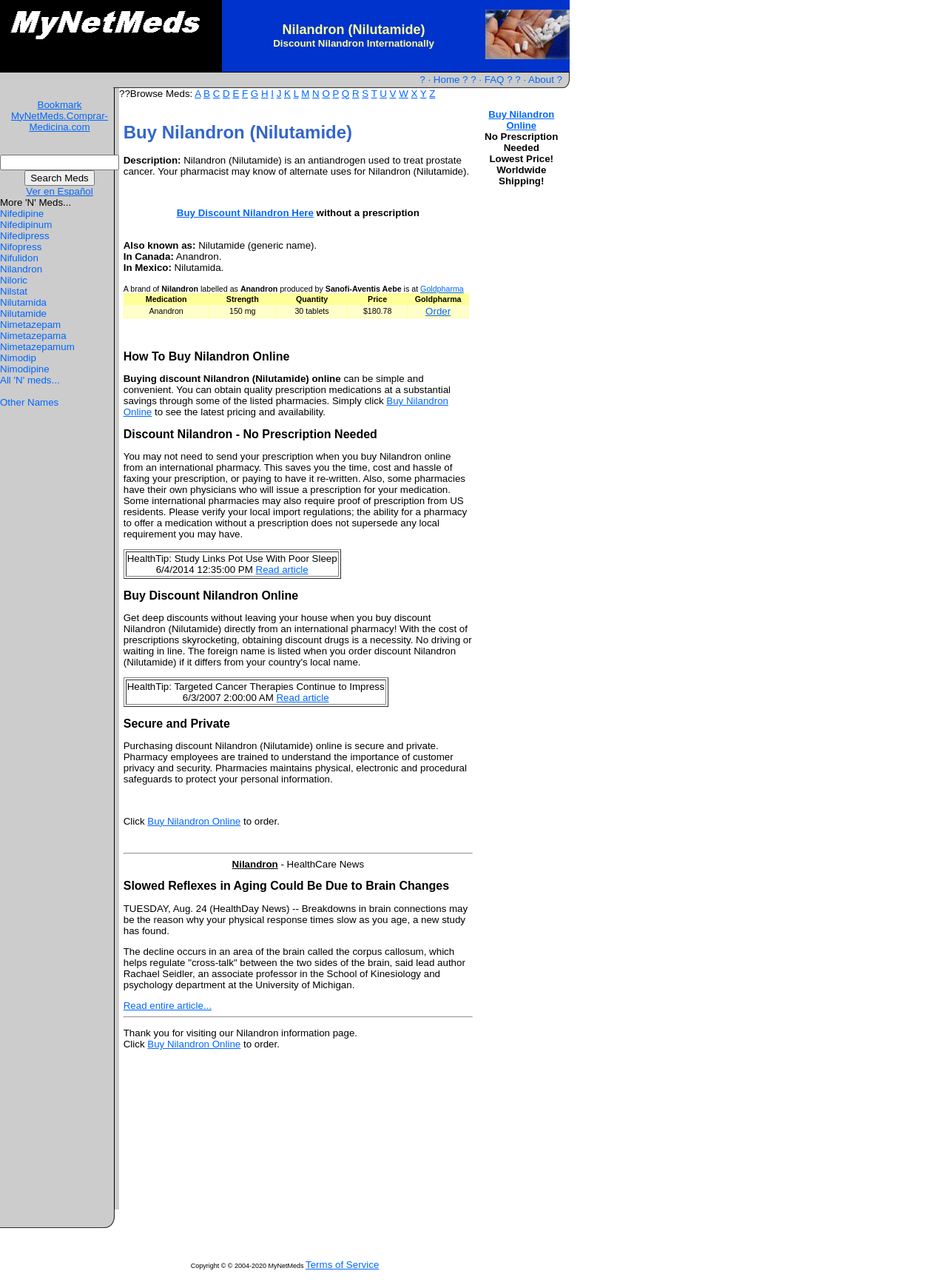Find the bounding box coordinates of the element I should click to carry out the following instruction: "Read HealthTip: Study Links Pot Use With Poor Sleep".

[0.27, 0.438, 0.326, 0.447]